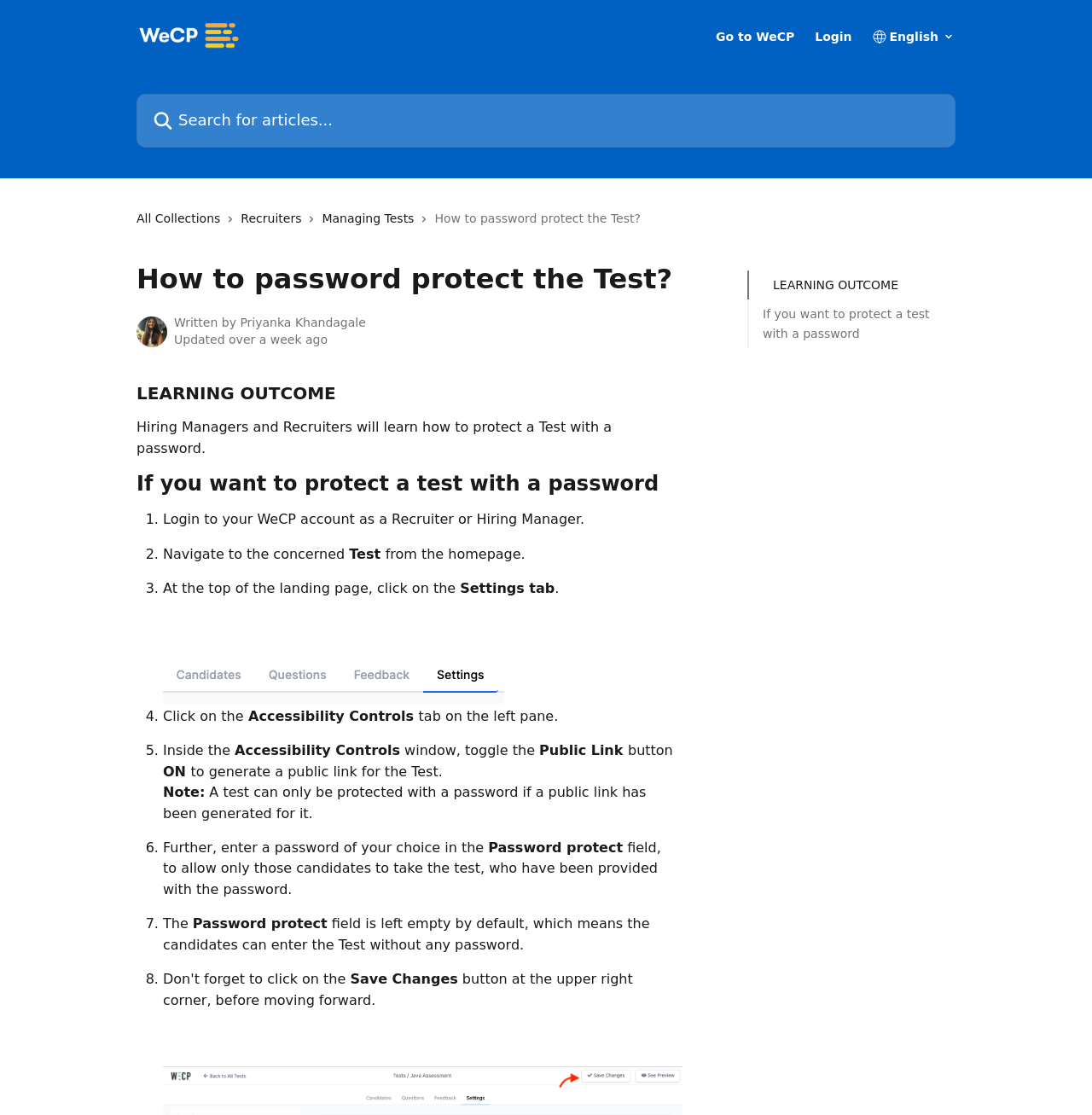Specify the bounding box coordinates of the element's area that should be clicked to execute the given instruction: "Login". The coordinates should be four float numbers between 0 and 1, i.e., [left, top, right, bottom].

[0.746, 0.028, 0.78, 0.038]